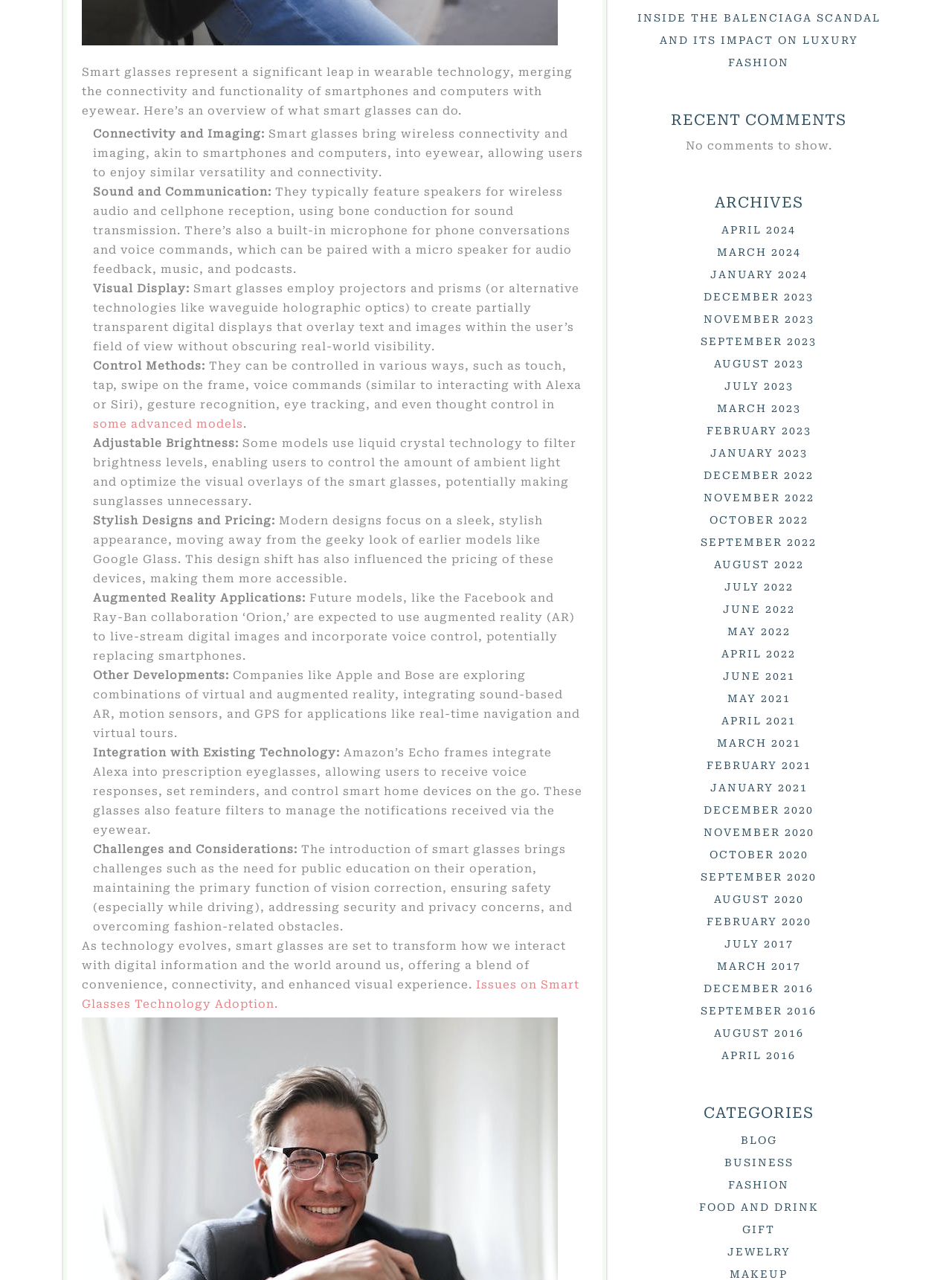What is the main topic of this webpage?
Please elaborate on the answer to the question with detailed information.

The webpage is primarily discussing smart glasses, their features, and their potential applications, as evident from the text content and headings on the page.